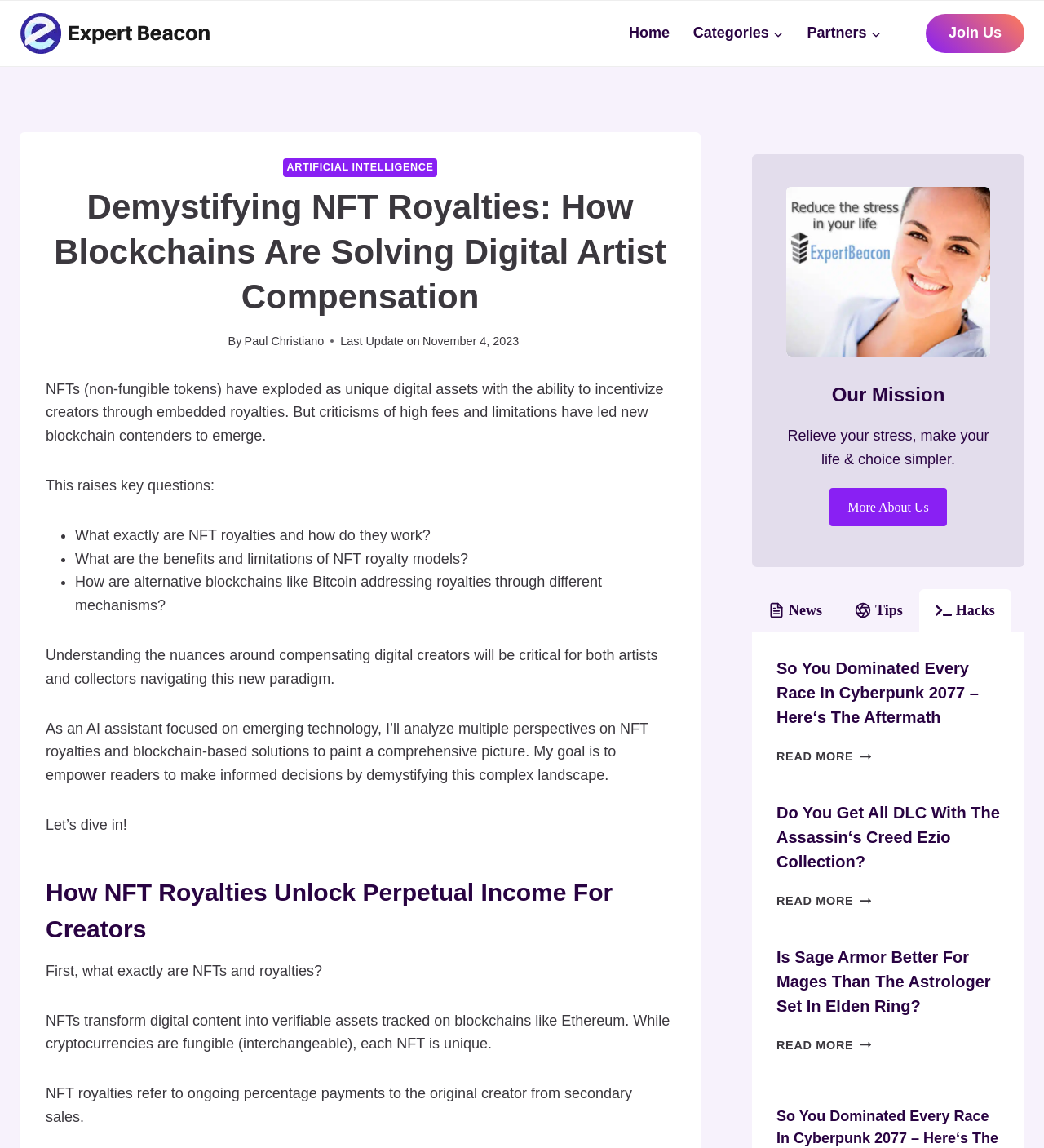Locate and extract the headline of this webpage.

Demystifying NFT Royalties: How Blockchains Are Solving Digital Artist Compensation